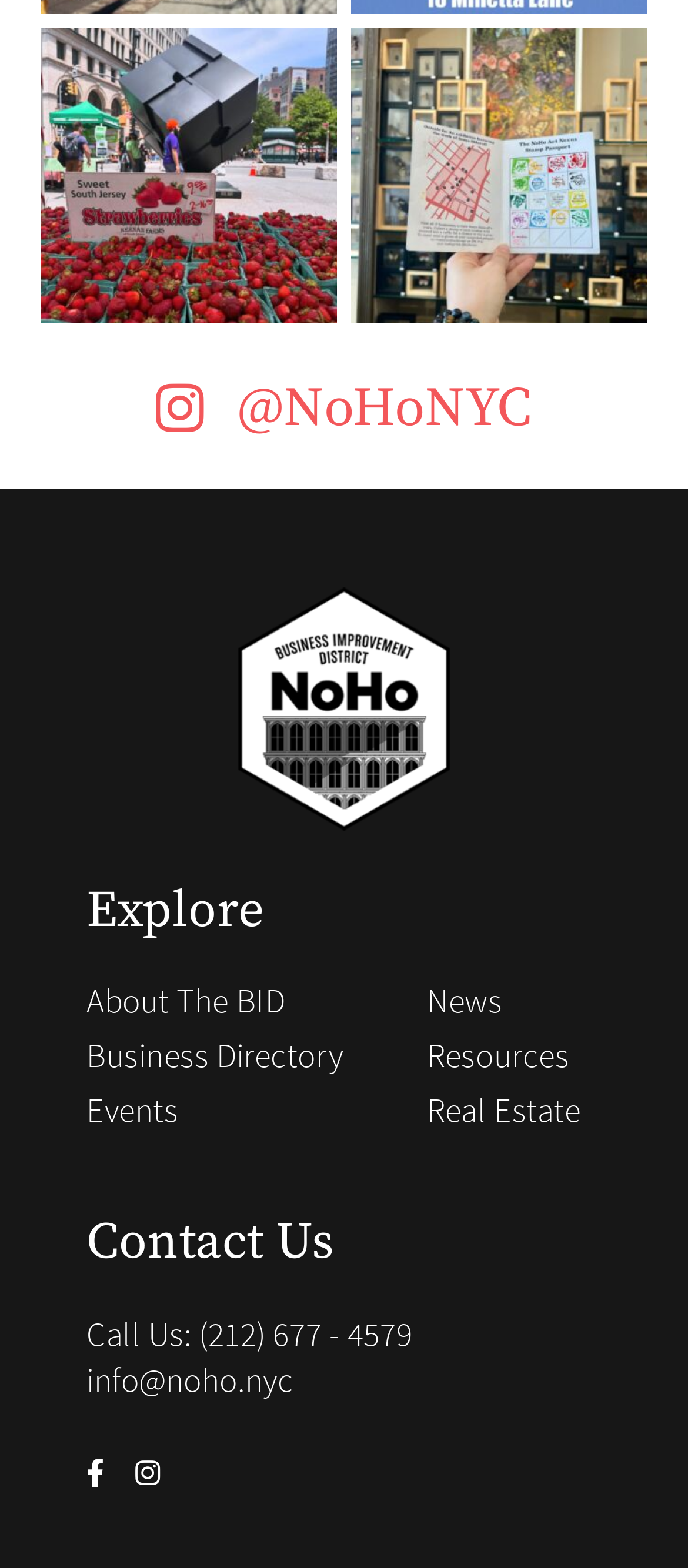Please identify the bounding box coordinates of the area that needs to be clicked to fulfill the following instruction: "View the business directory."

[0.126, 0.659, 0.498, 0.686]